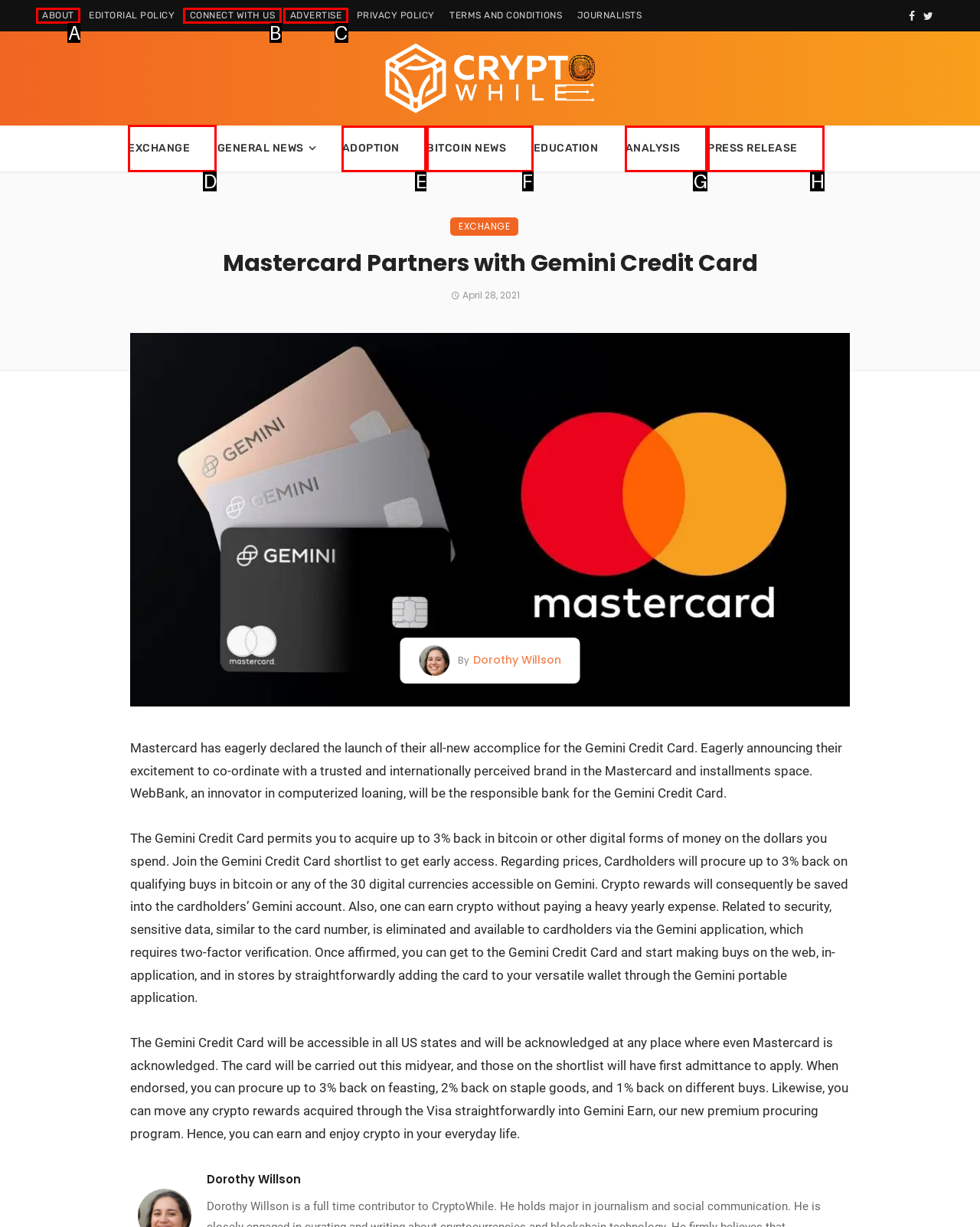Specify the letter of the UI element that should be clicked to achieve the following: Click on EXCHANGE link
Provide the corresponding letter from the choices given.

D